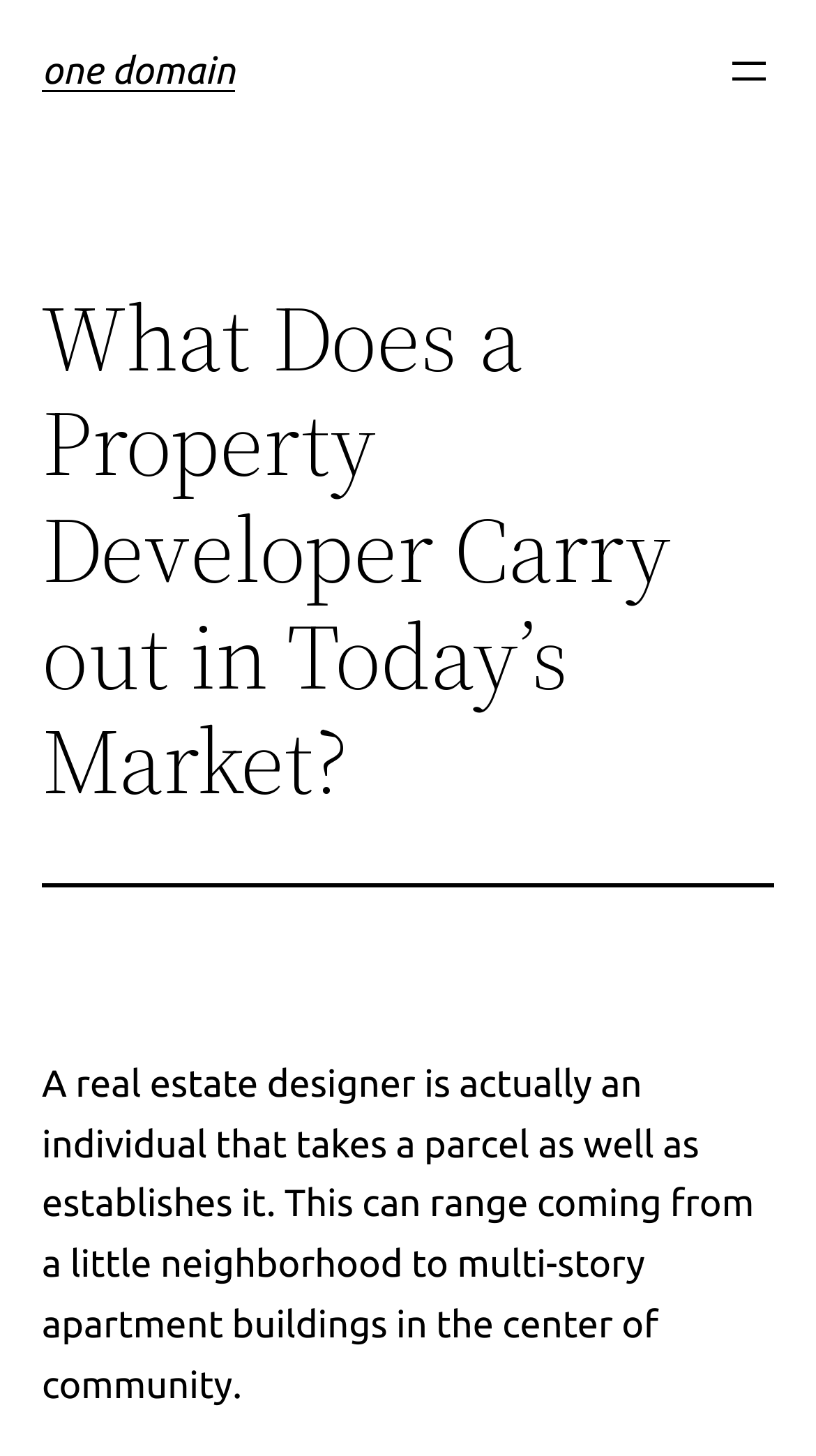Find the bounding box of the web element that fits this description: "one domain".

[0.051, 0.034, 0.288, 0.063]